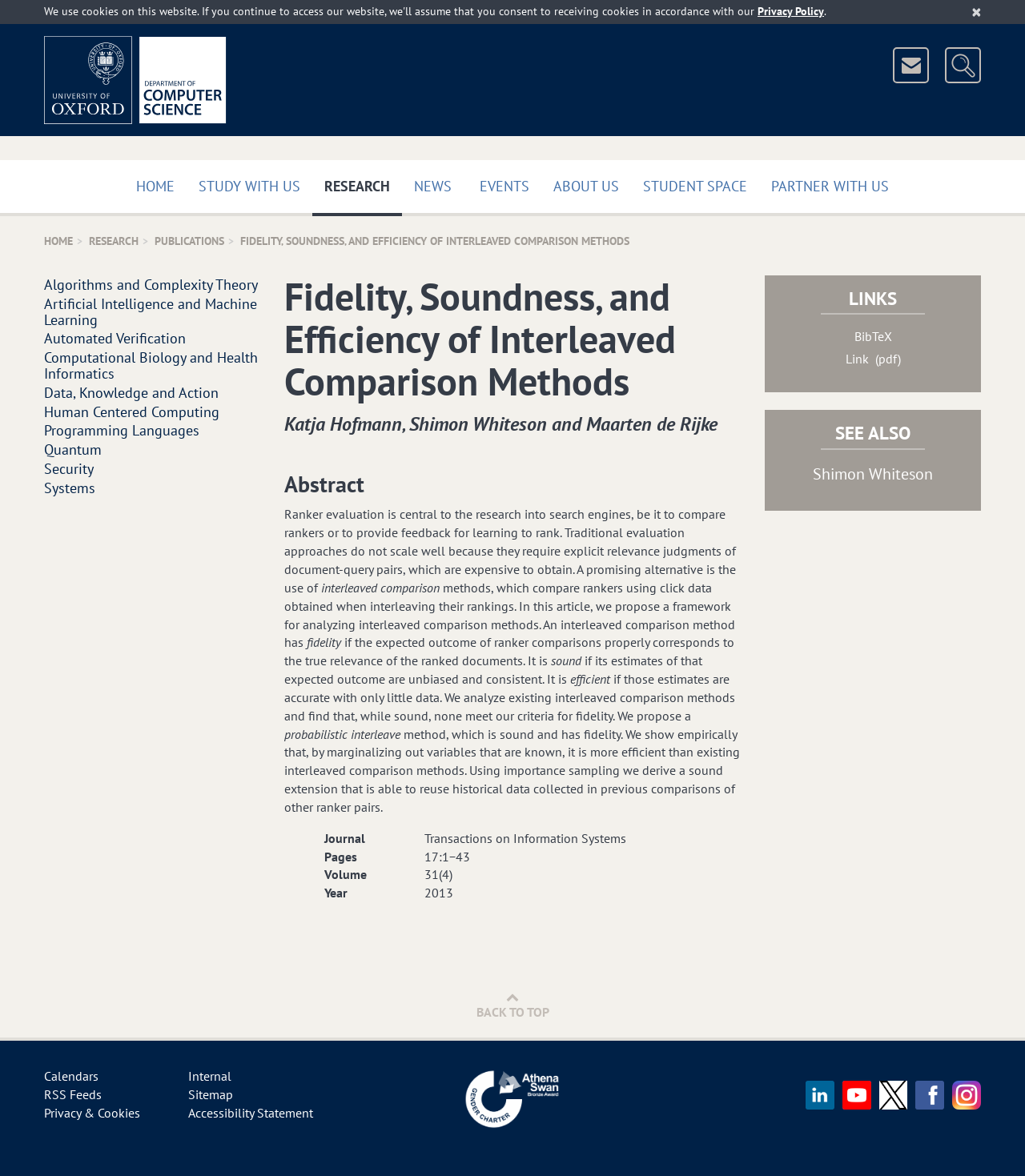Predict the bounding box for the UI component with the following description: "Calendars".

[0.043, 0.908, 0.096, 0.922]